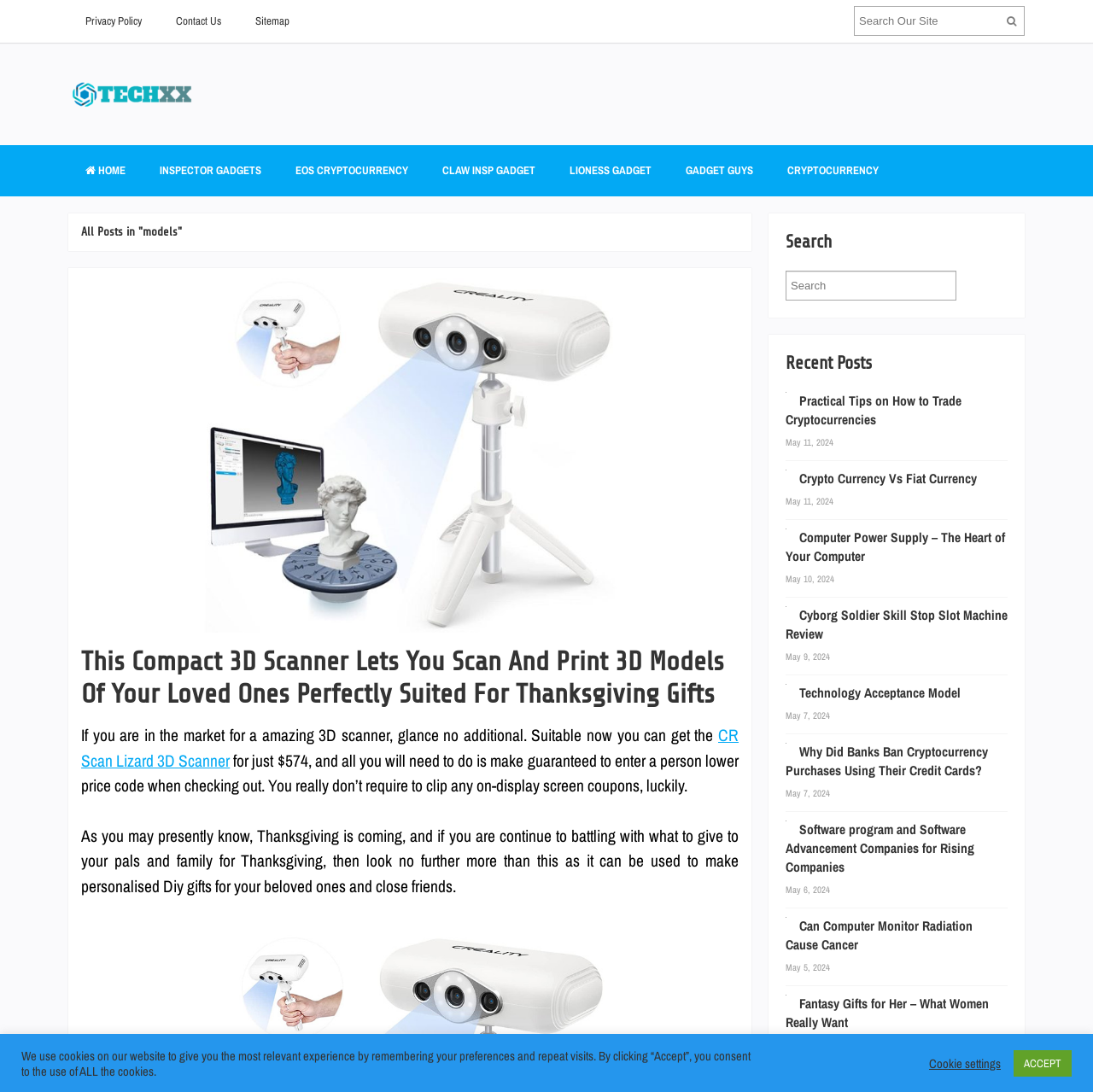Locate the bounding box of the UI element described in the following text: "Privacy Policy".

[0.062, 0.0, 0.145, 0.039]